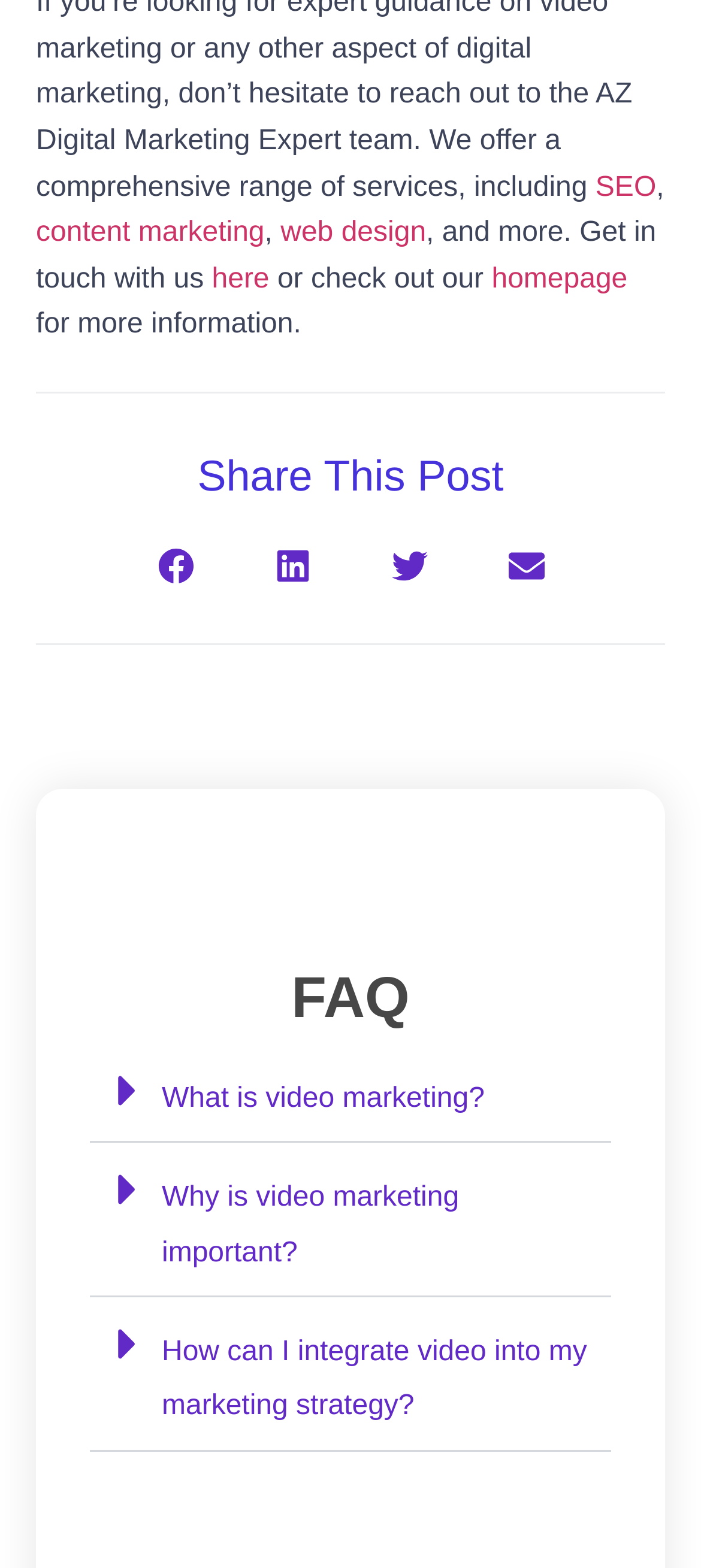What is the main topic of the webpage?
Refer to the image and provide a one-word or short phrase answer.

Marketing